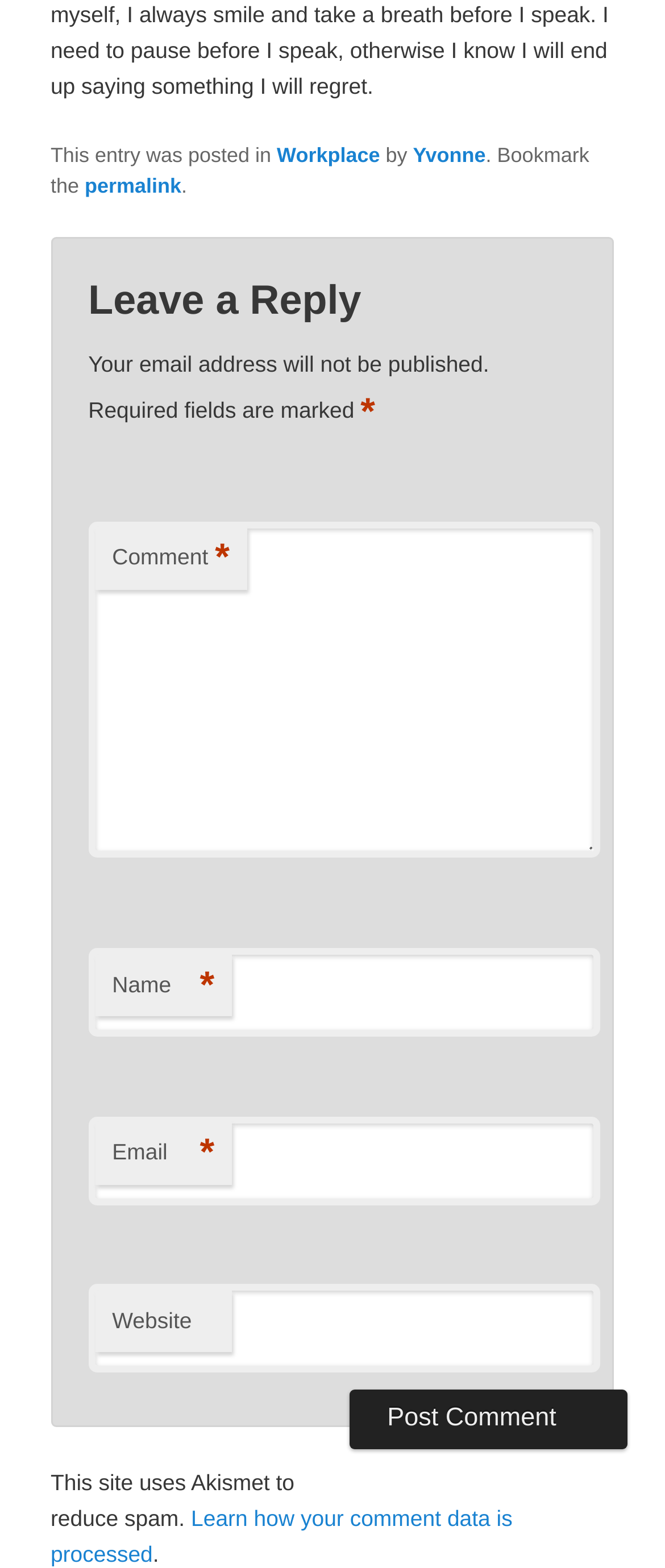Reply to the question with a single word or phrase:
What is the name of the author of this post?

Yvonne